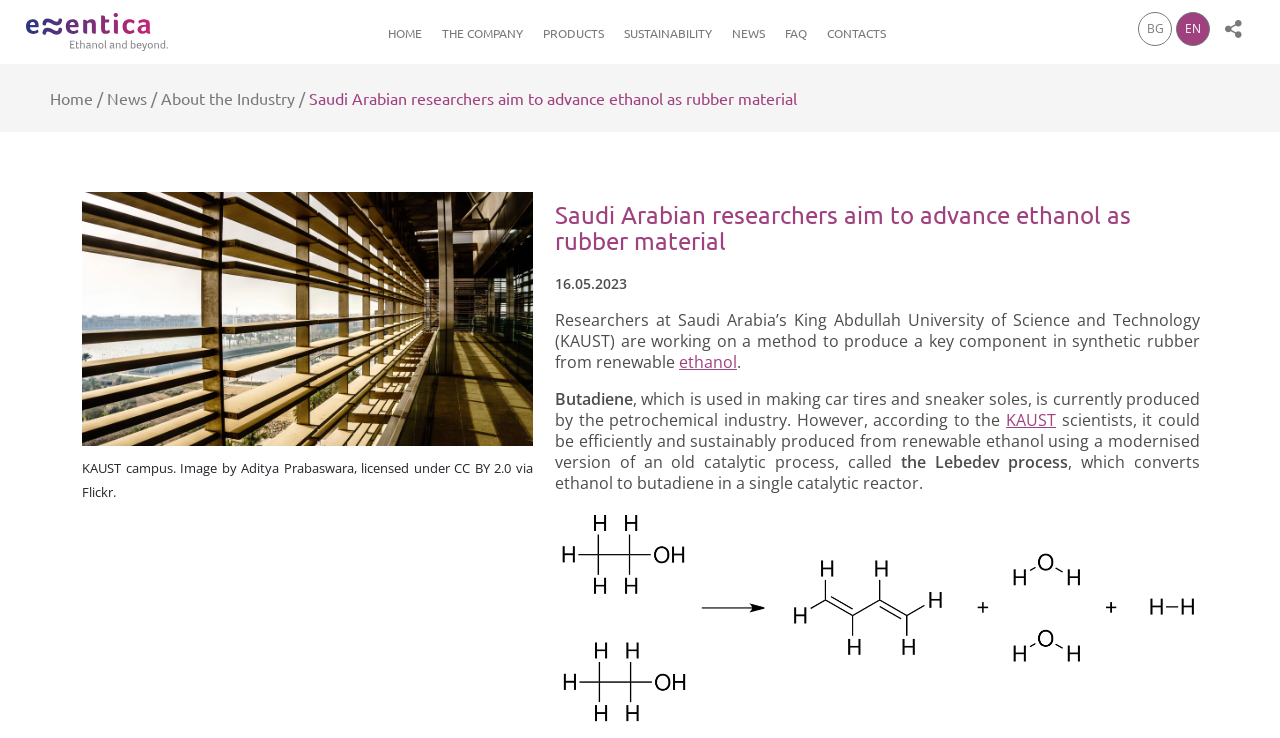What is the material being researched as an alternative to synthetic rubber?
Answer the question with a single word or phrase by looking at the picture.

Ethanol